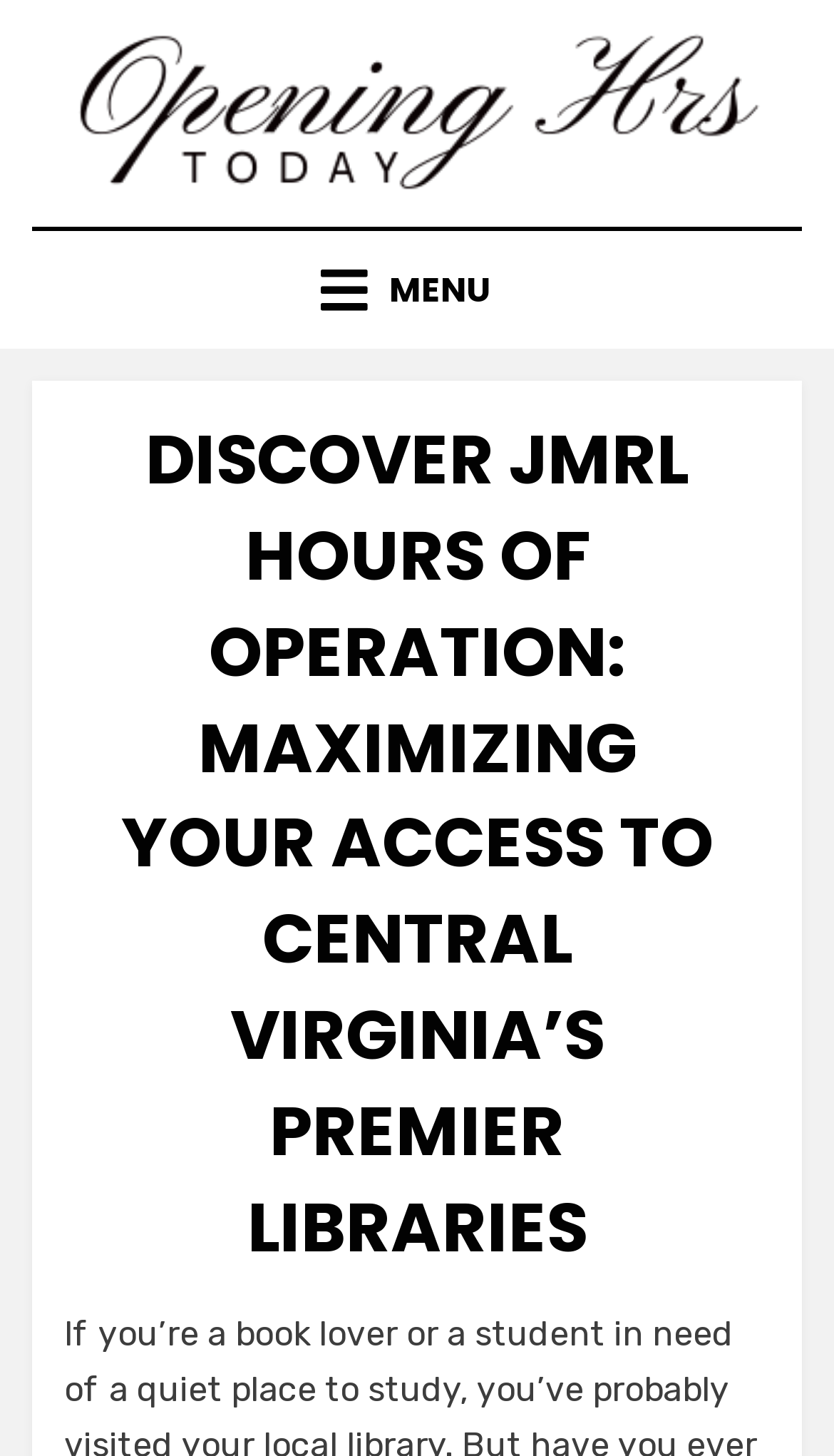Can you extract the primary headline text from the webpage?

DISCOVER JMRL HOURS OF OPERATION: MAXIMIZING YOUR ACCESS TO CENTRAL VIRGINIA’S PREMIER LIBRARIES